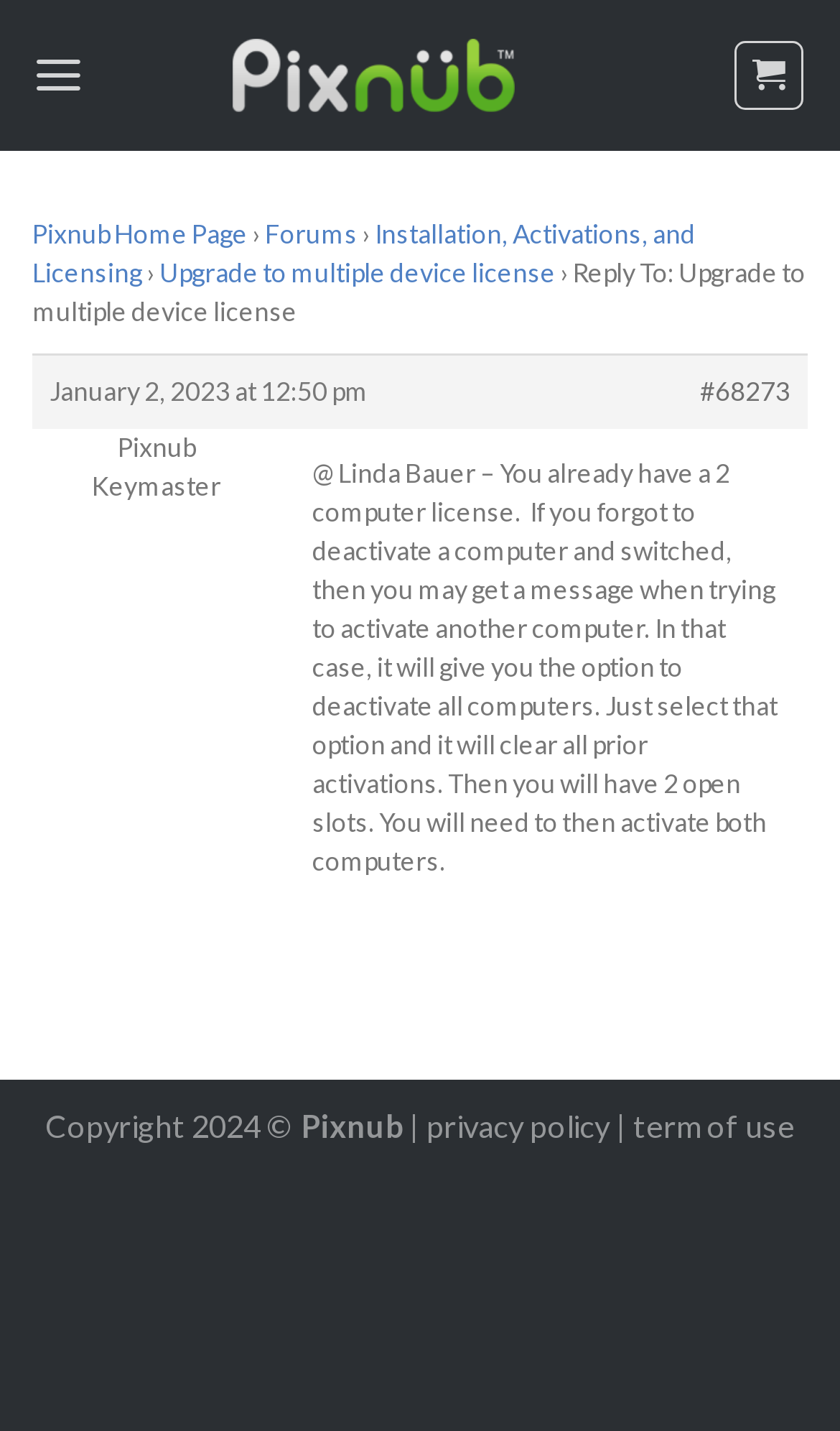How many links are present in the main section?
Give a detailed explanation using the information visible in the image.

The main section of the webpage contains 7 links, including 'Pixnub Home Page', 'Forums', 'Installation, Activations, and Licensing', 'Upgrade to multiple device license', '#68273', 'Reply To: Upgrade to multiple device license', and 'Pixnub'.